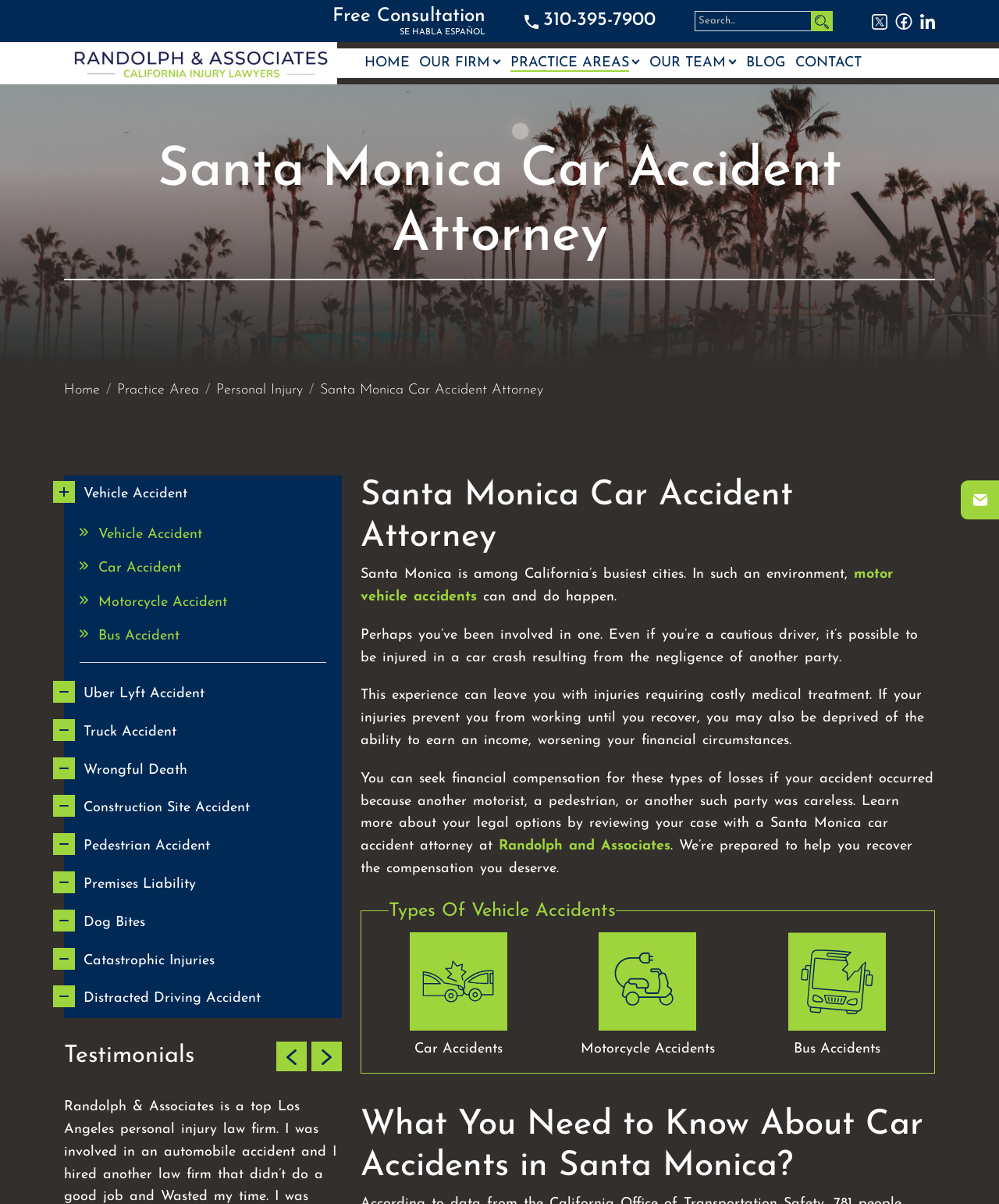What can you do if you are involved in a car accident in Santa Monica?
Look at the screenshot and give a one-word or phrase answer.

Seek financial compensation